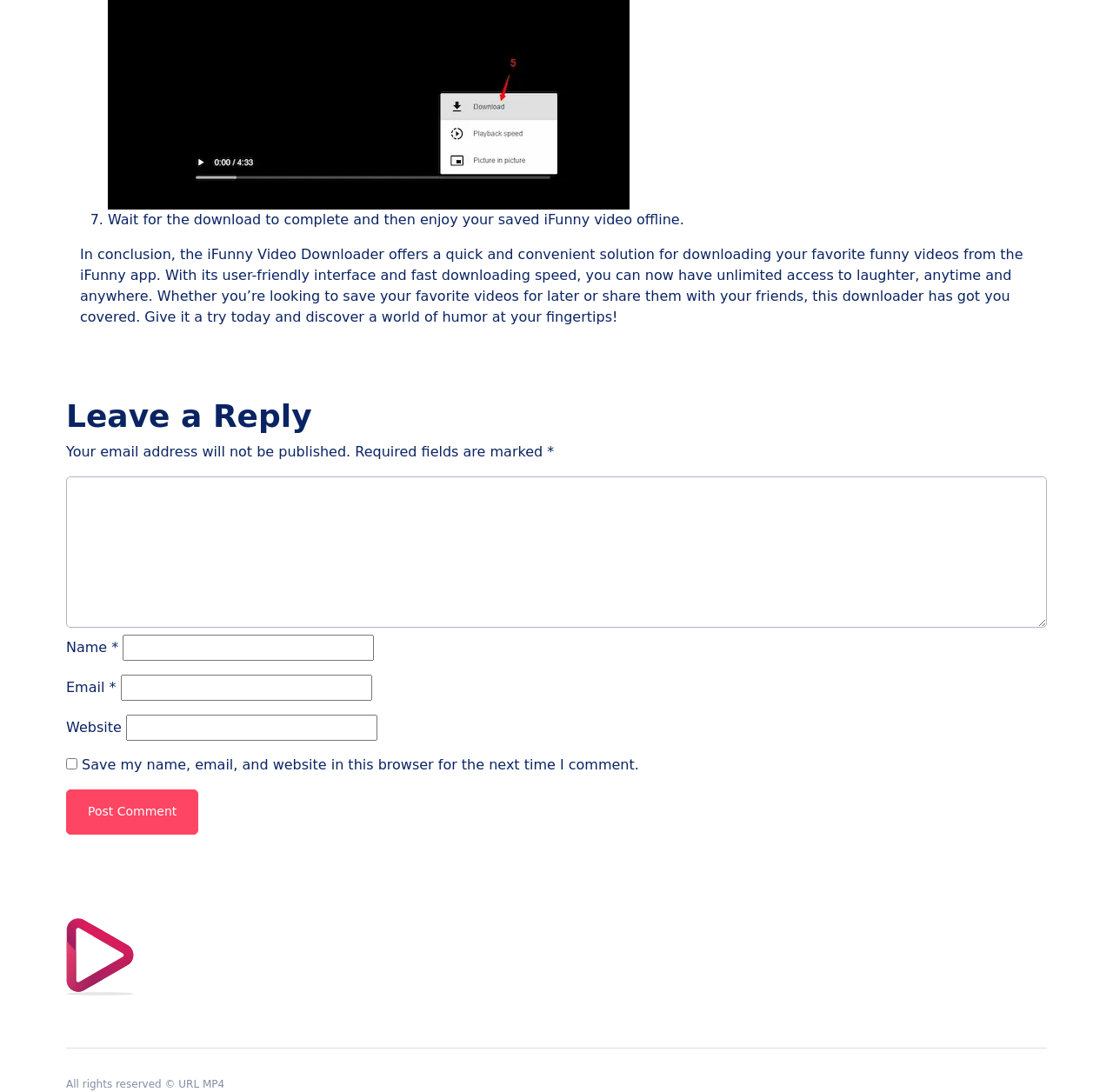What is the purpose of the iFunny Video Downloader?
Based on the image, provide your answer in one word or phrase.

Download iFunny videos